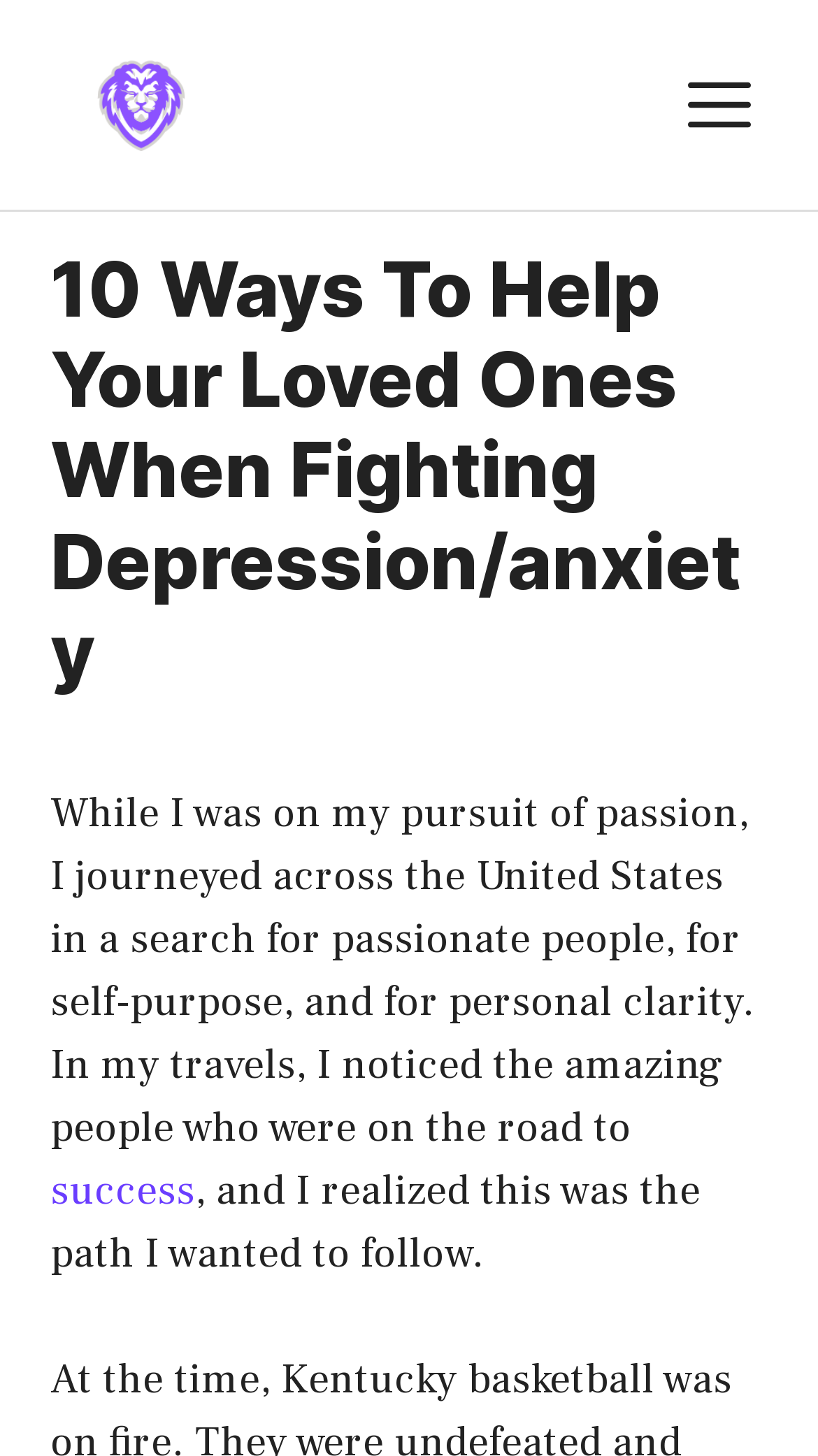Describe all the key features and sections of the webpage thoroughly.

The webpage appears to be a personal blog or article page, with a focus on self-improvement and personal growth. At the top of the page, there is a banner with the site's name, "Snoop Lion", accompanied by a small image of the same name. To the right of the banner, there is a navigation menu toggle button labeled "MENU", which is not currently expanded.

Below the banner, there is a header section that spans most of the page's width, containing a heading that reads "10 Ways To Help Your Loved Ones When Fighting Depression/anxiety". This heading is centered near the top of the page.

The main content of the page is a block of text that starts with the sentence "While I was on my pursuit of passion, I journeyed across the United States in a search for passionate people, for self-purpose, and for personal clarity." This text is positioned below the header and spans most of the page's width. The text continues to describe the author's journey and realization, with a link to "success" embedded in the middle of the paragraph.

Overall, the page has a simple and clean layout, with a clear hierarchy of elements and a focus on the main content.